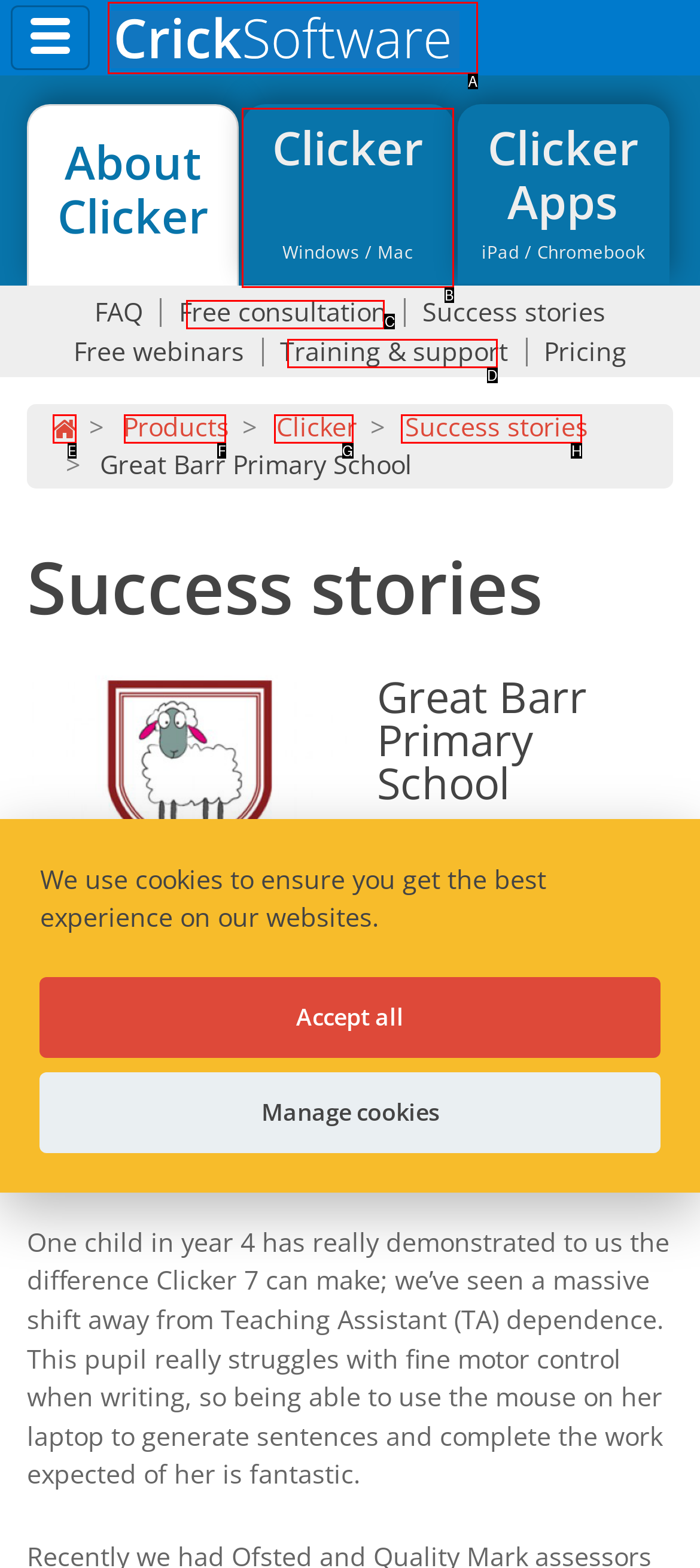Find the HTML element that corresponds to the description: Training & support. Indicate your selection by the letter of the appropriate option.

D